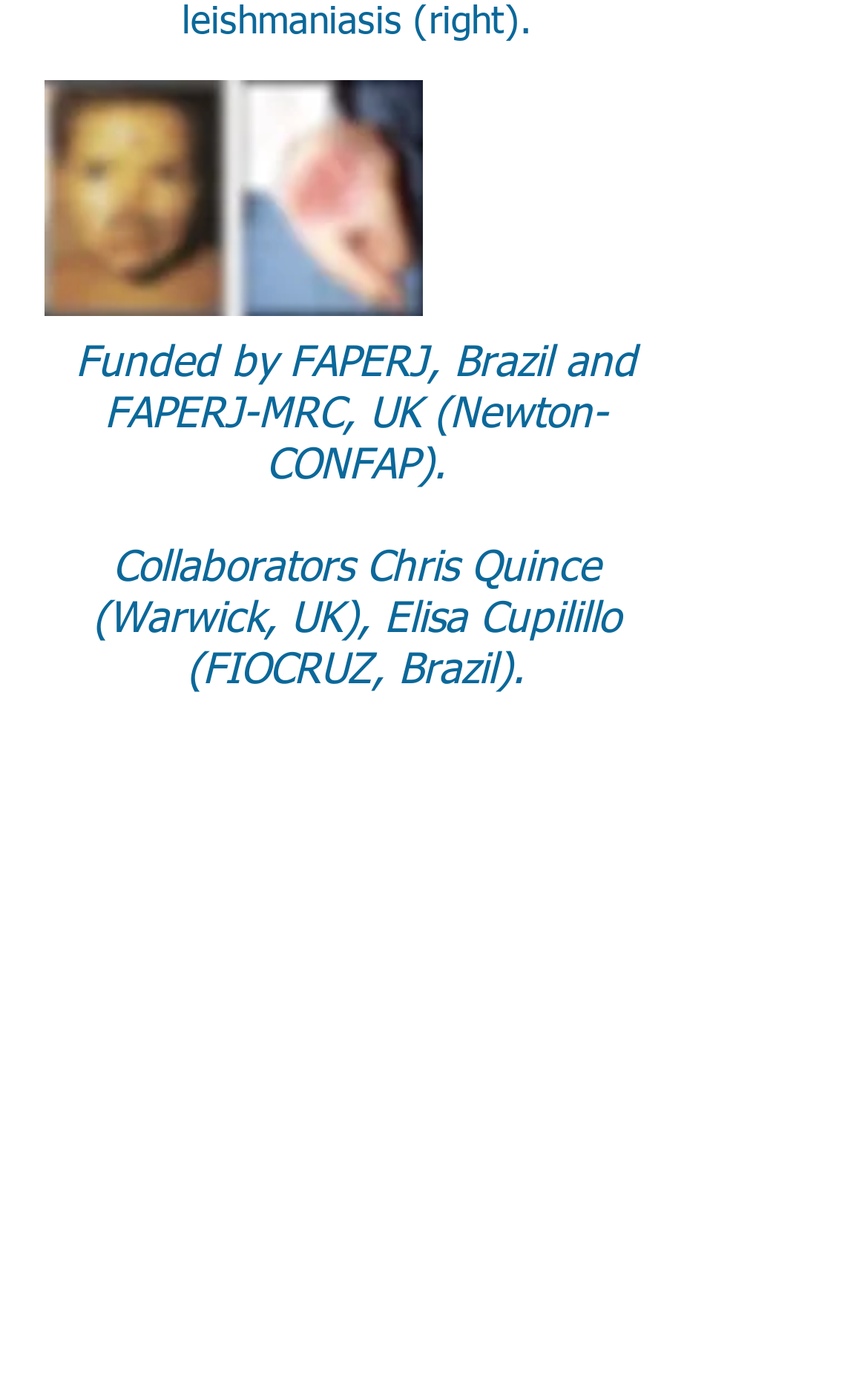Provide a brief response using a word or short phrase to this question:
What is the funding source mentioned?

FAPERJ, Brazil and FAPERJ-MRC, UK